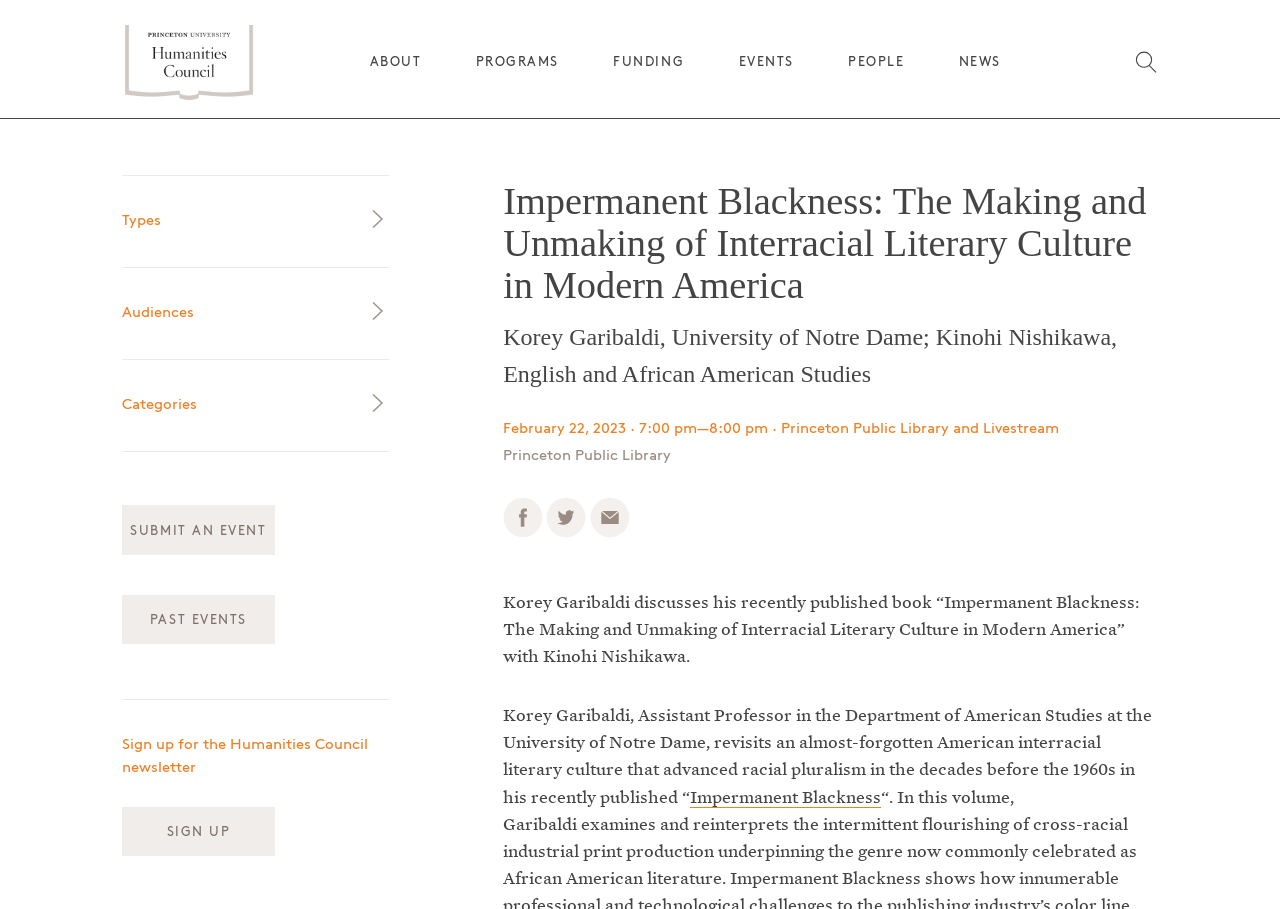What is the date of the book discussion event?
Give a single word or phrase as your answer by examining the image.

February 22, 2023